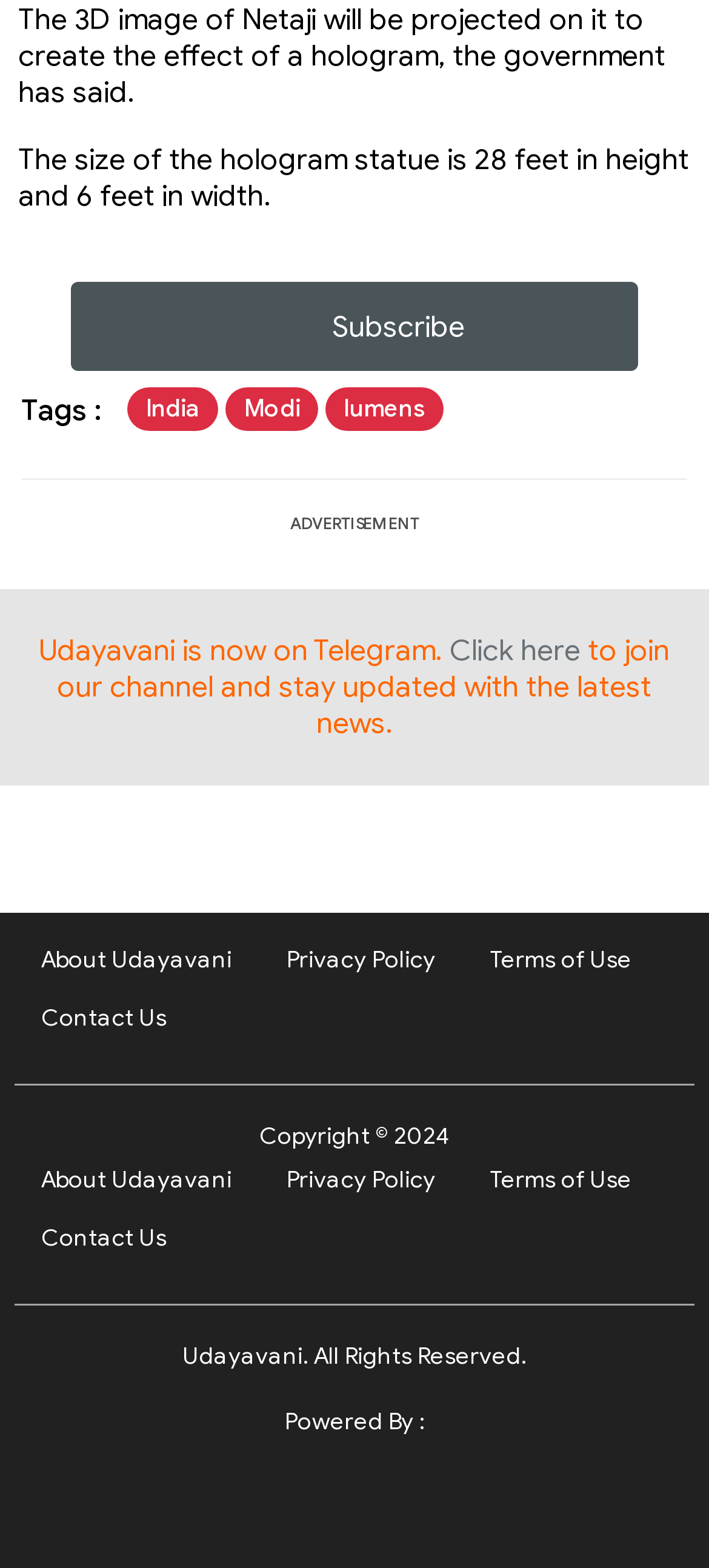Please specify the bounding box coordinates for the clickable region that will help you carry out the instruction: "Learn about Udayavani".

[0.058, 0.603, 0.328, 0.621]